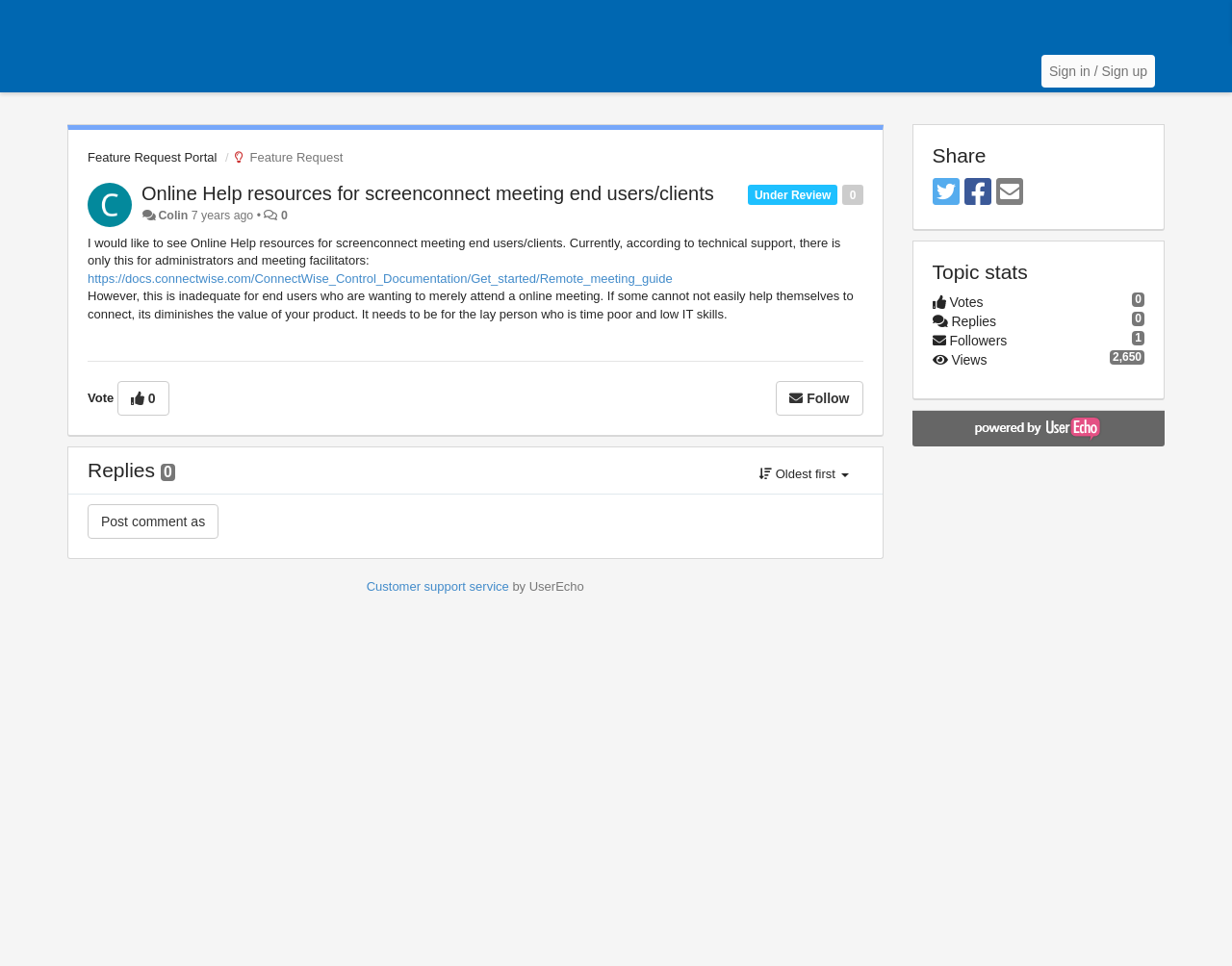Based on the visual content of the image, answer the question thoroughly: Who posted this feature request?

The feature request was posted by 'Colin' as indicated by the link element on the webpage.